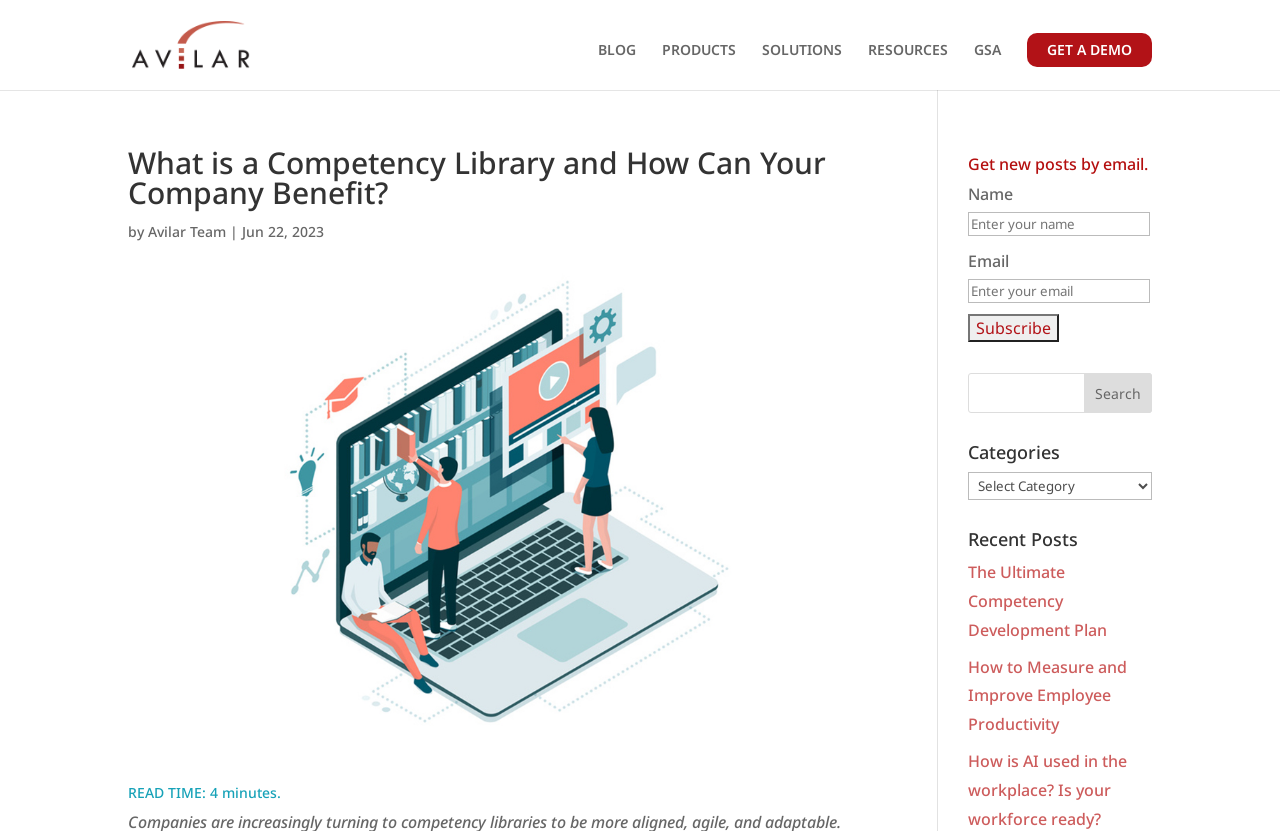Please find the bounding box coordinates of the section that needs to be clicked to achieve this instruction: "Click on the 'GET A DEMO' button".

[0.802, 0.04, 0.9, 0.081]